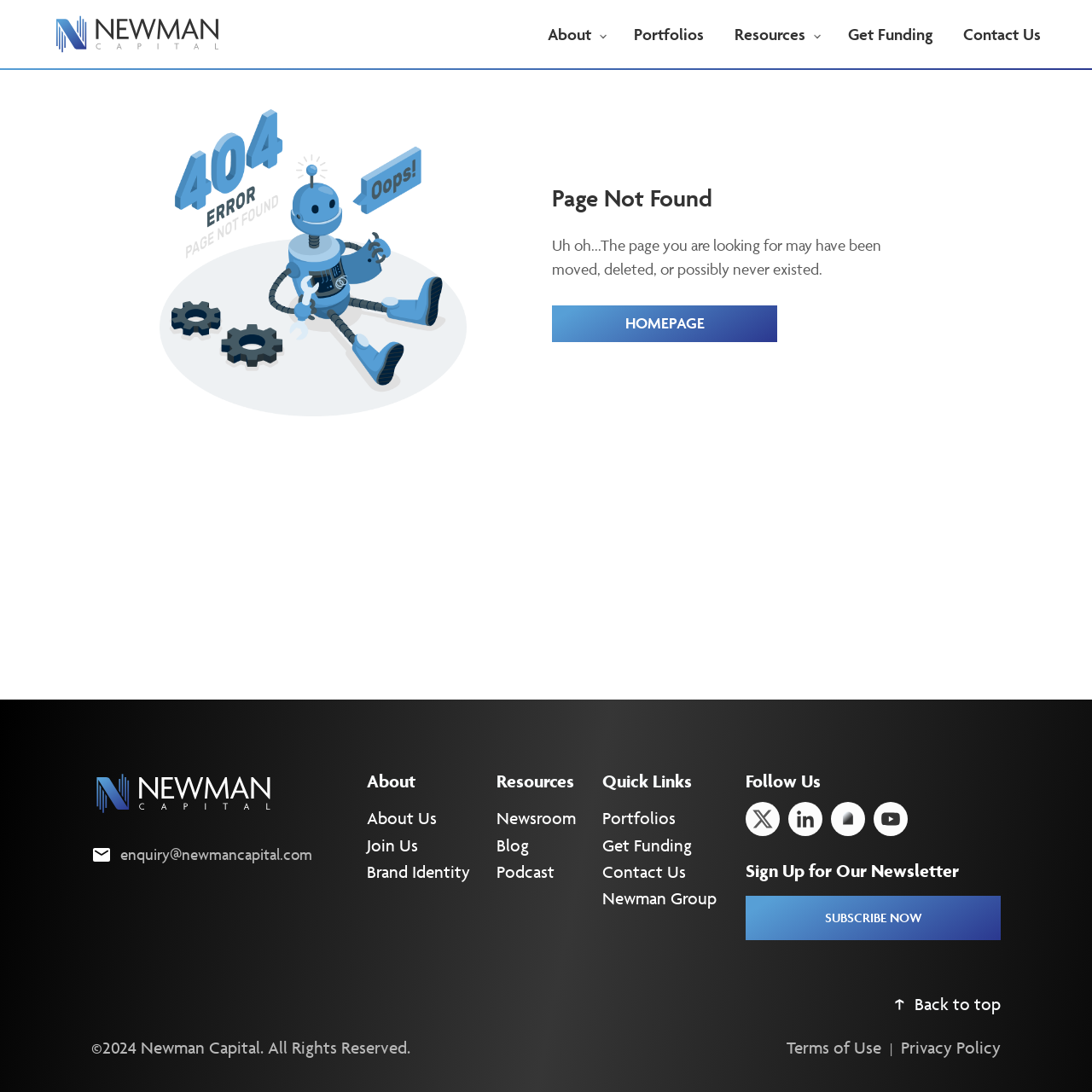Please identify the bounding box coordinates of the area that needs to be clicked to fulfill the following instruction: "Contact Us."

[0.882, 0.0, 0.953, 0.062]